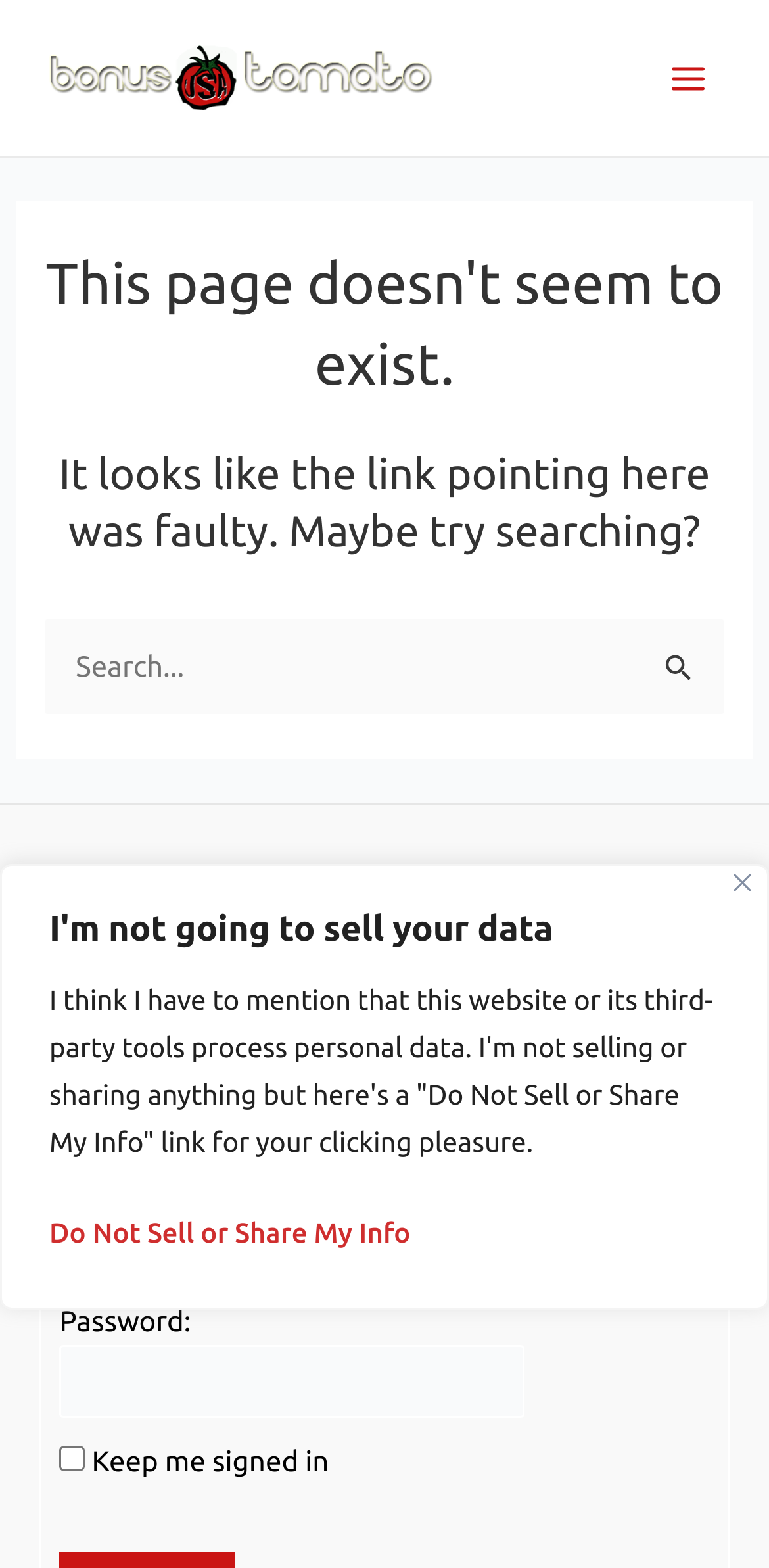Can you find the bounding box coordinates for the element that needs to be clicked to execute this instruction: "Click the 'Search Submit' button"? The coordinates should be given as four float numbers between 0 and 1, i.e., [left, top, right, bottom].

[0.865, 0.414, 0.904, 0.44]